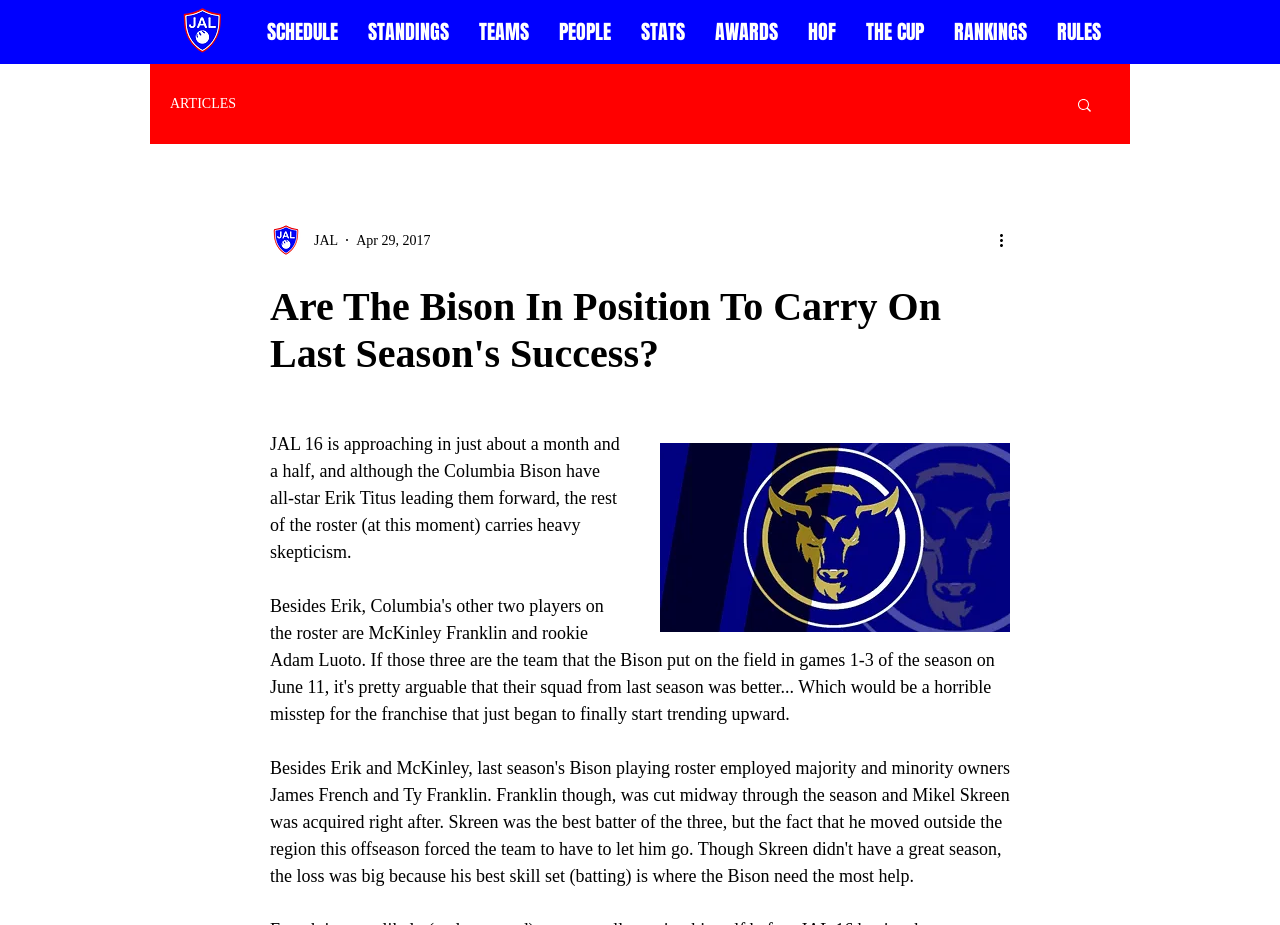Please indicate the bounding box coordinates for the clickable area to complete the following task: "Click on the SCHEDULE link". The coordinates should be specified as four float numbers between 0 and 1, i.e., [left, top, right, bottom].

[0.197, 0.009, 0.276, 0.061]